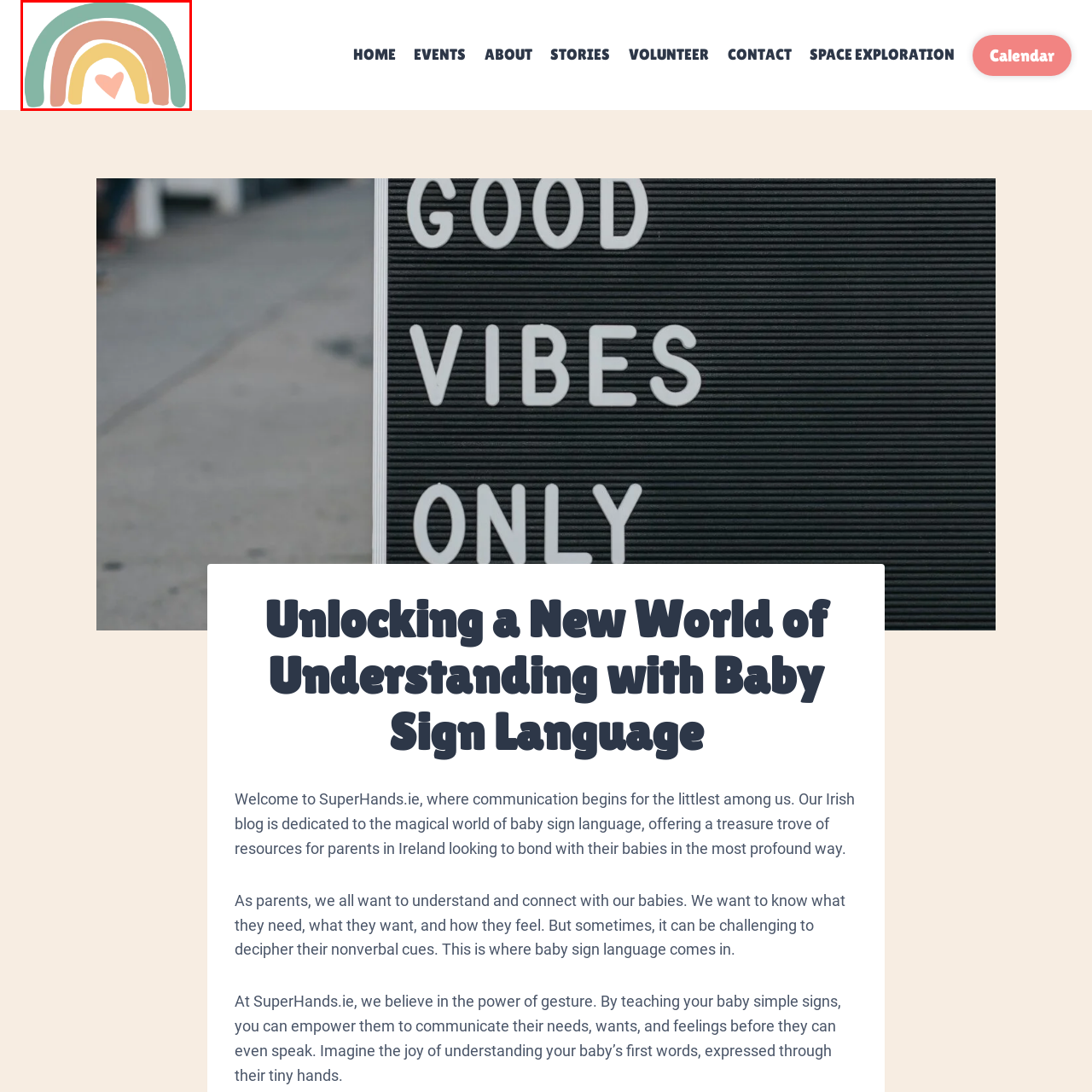Examine the image inside the red bounding box and deliver a thorough answer to the question that follows, drawing information from the image: What is the color of the upper arch of the rainbow?

According to the caption, the upper arch of the rainbow is characterized as a 'soothing mint green', which indicates that the color of the upper arch is mint green.